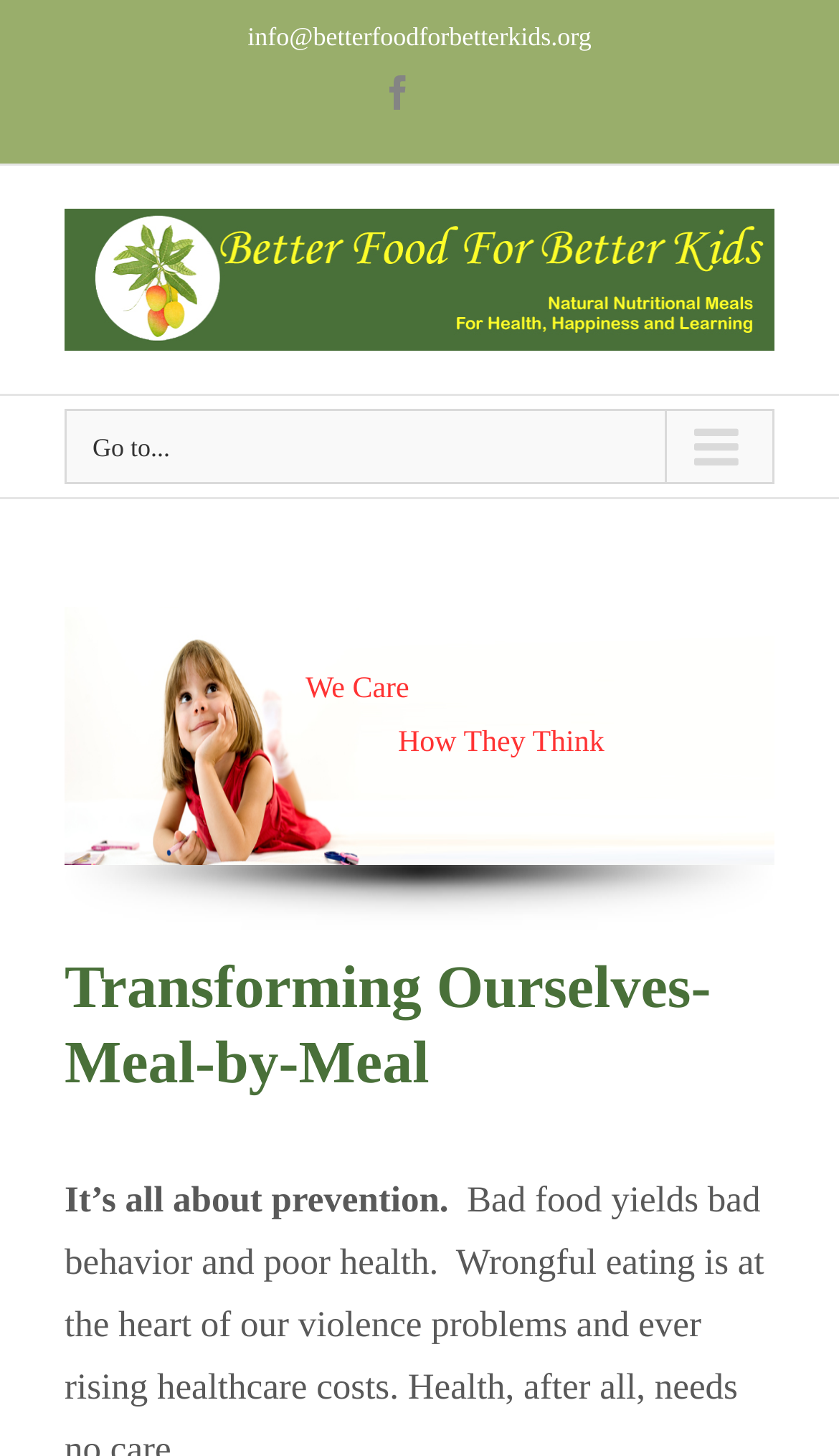What is the email address to contact?
Look at the image and answer with only one word or phrase.

info@betterfoodforbetterkids.org